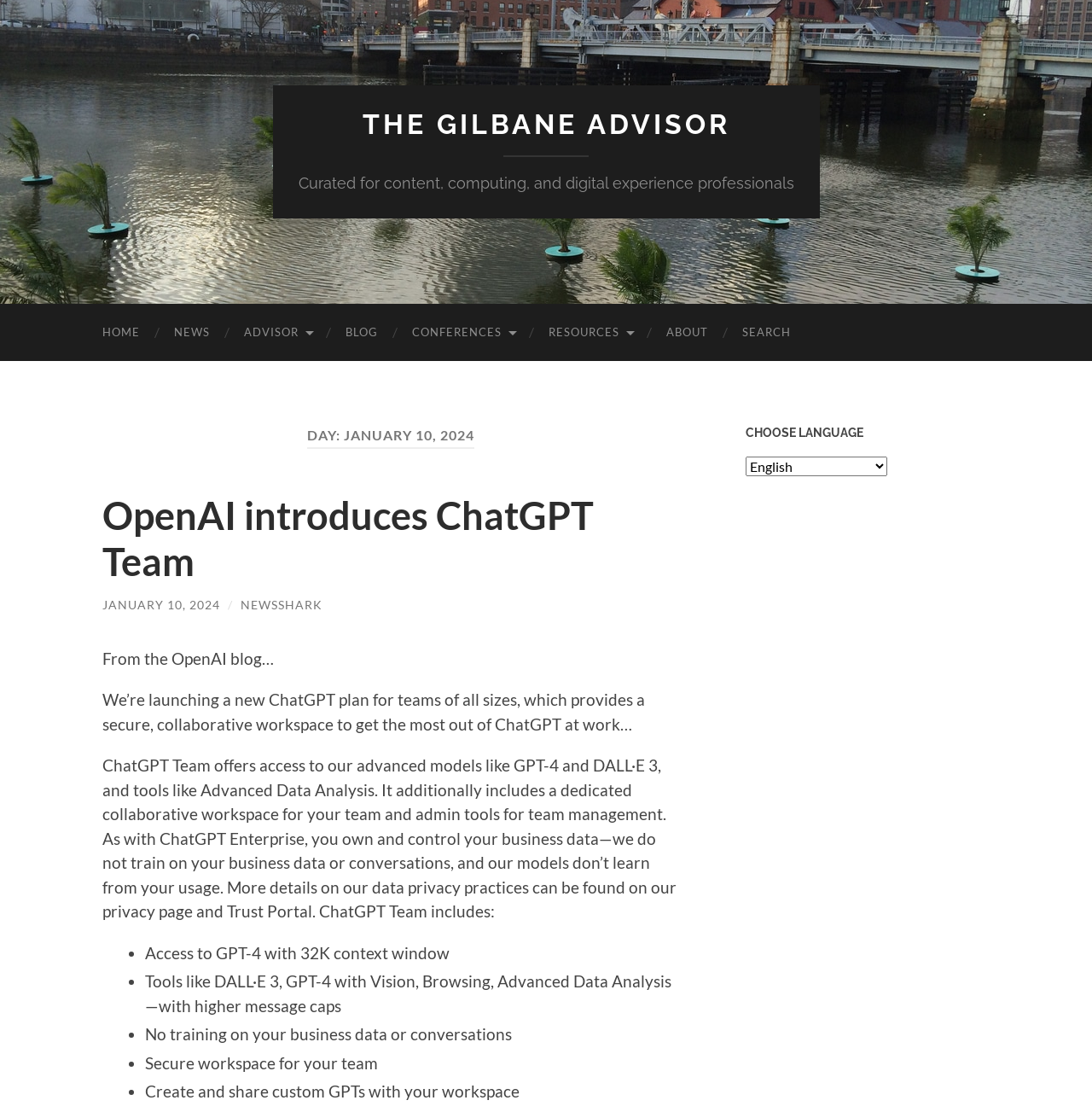Please give a one-word or short phrase response to the following question: 
What is the name of the model mentioned in the article?

GPT-4